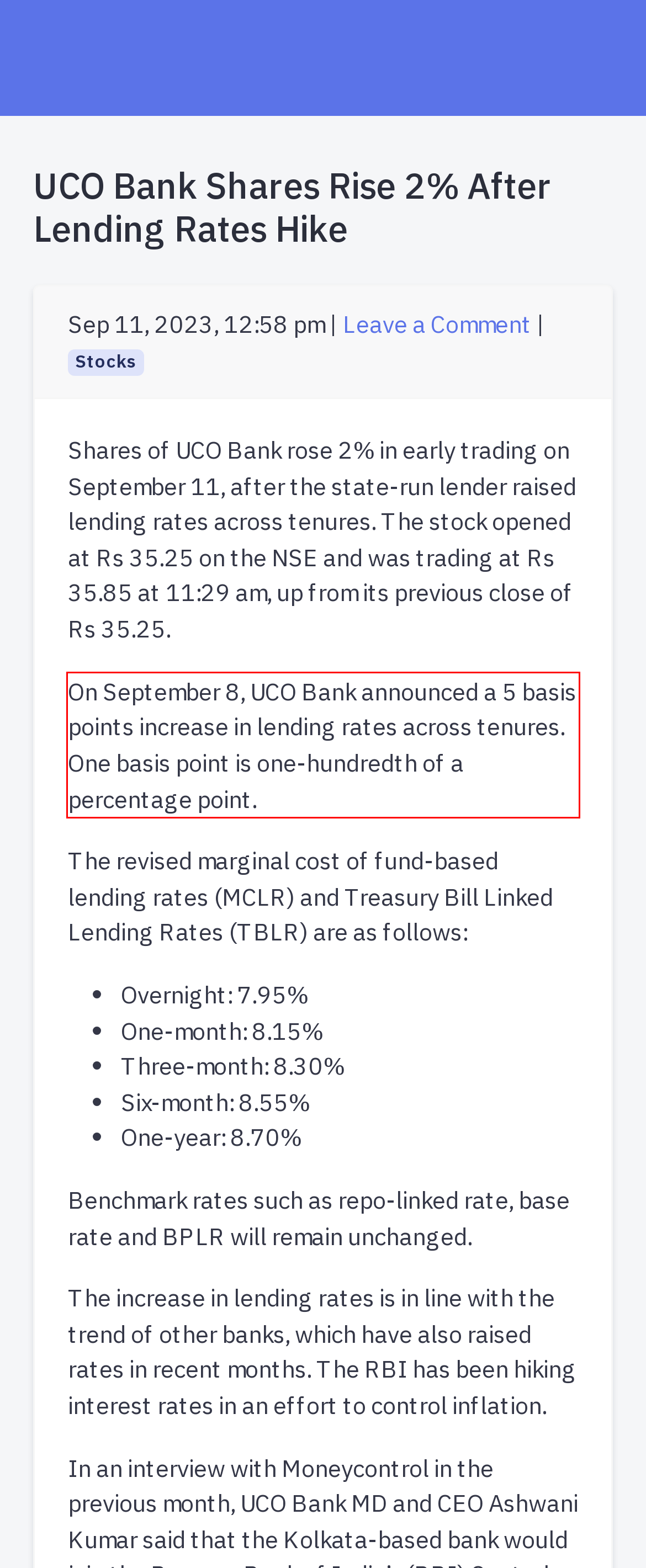Please extract the text content from the UI element enclosed by the red rectangle in the screenshot.

On September 8, UCO Bank announced a 5 basis points increase in lending rates across tenures. One basis point is one-hundredth of a percentage point.